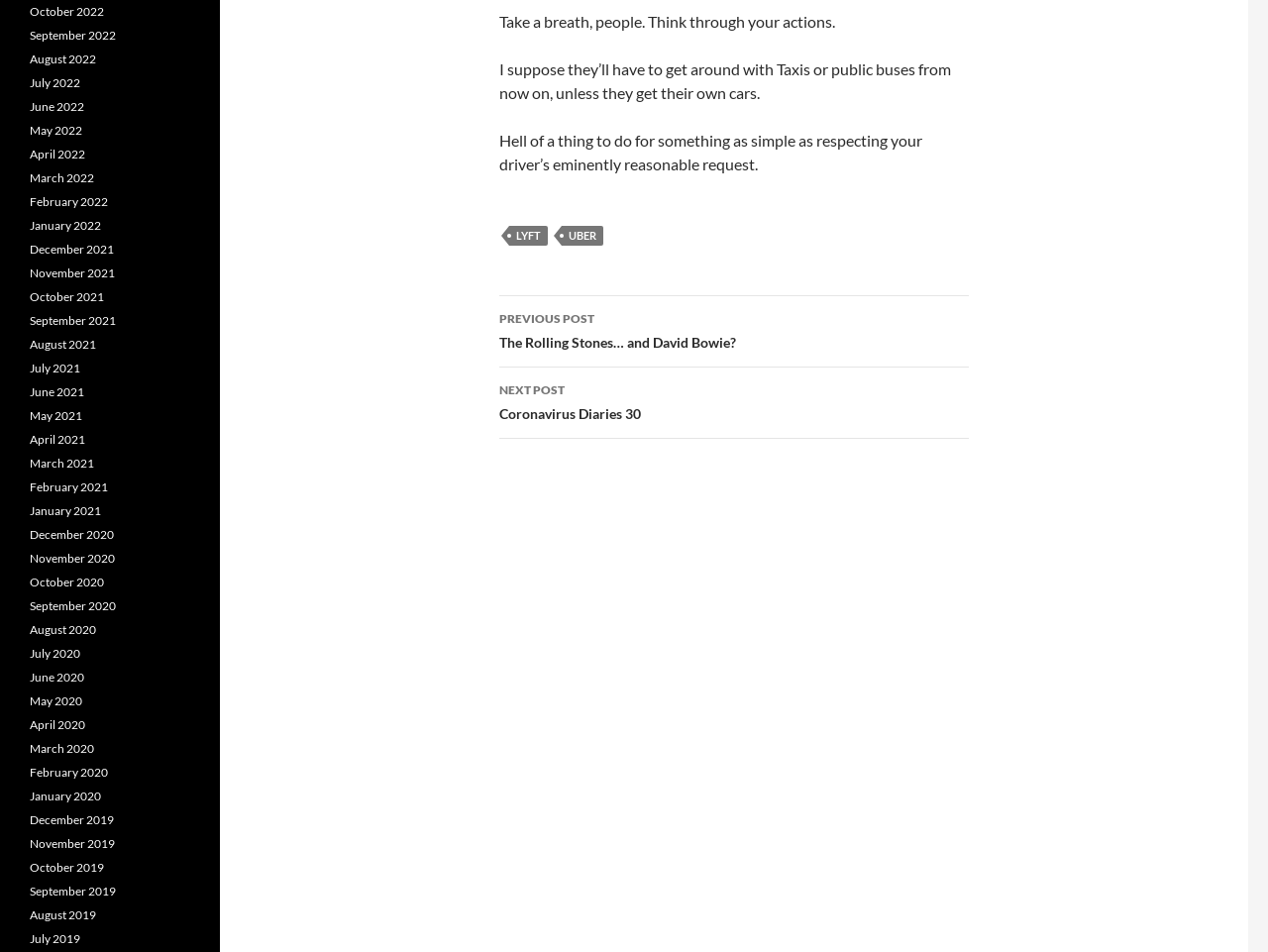How many months are listed in the archive?
Refer to the screenshot and deliver a thorough answer to the question presented.

I counted the number of links in the archive section, which lists months from January 2020 to October 2022, so there are 24 months listed.